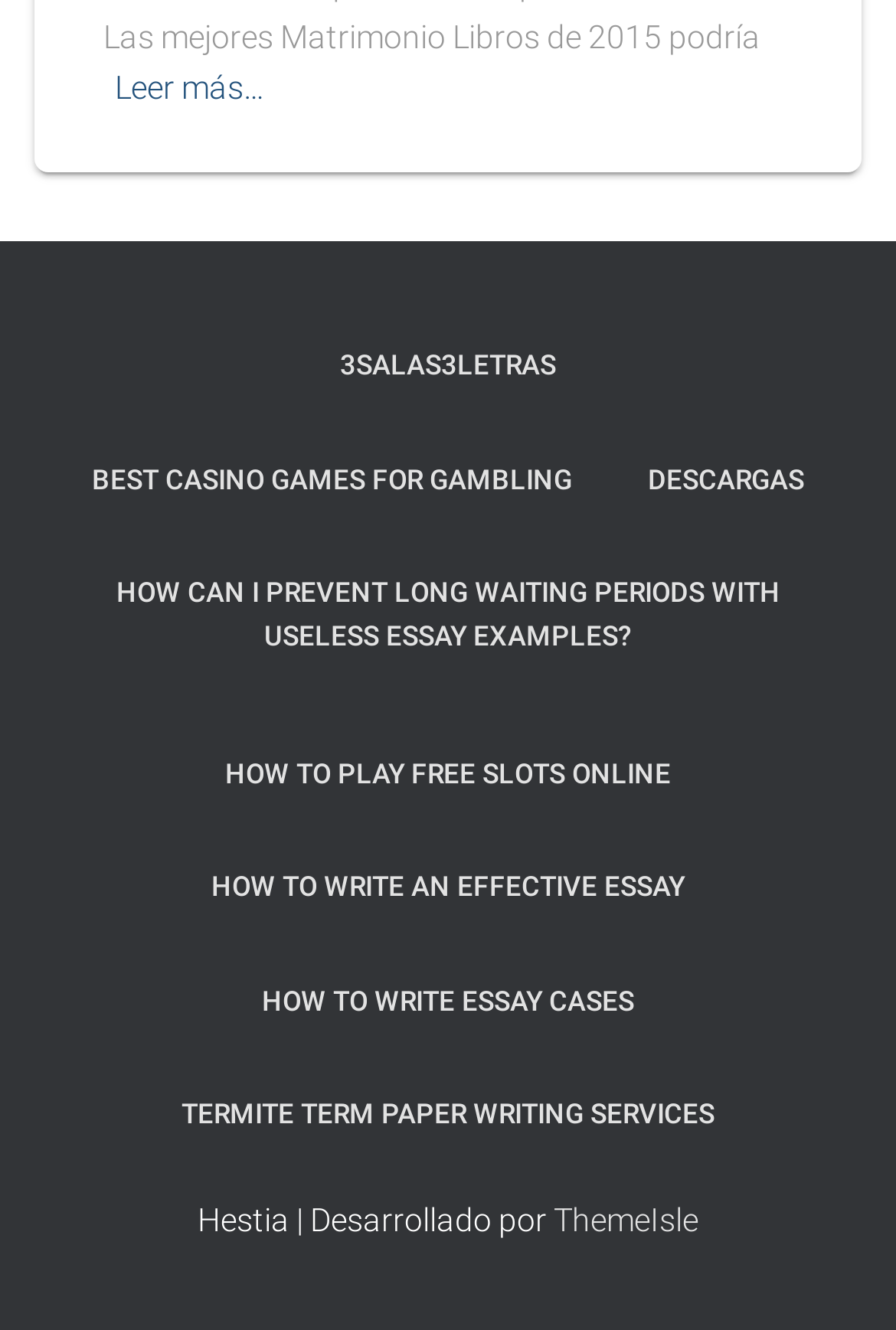Kindly determine the bounding box coordinates for the clickable area to achieve the given instruction: "Access the DESCARGAS page".

[0.685, 0.319, 0.936, 0.404]